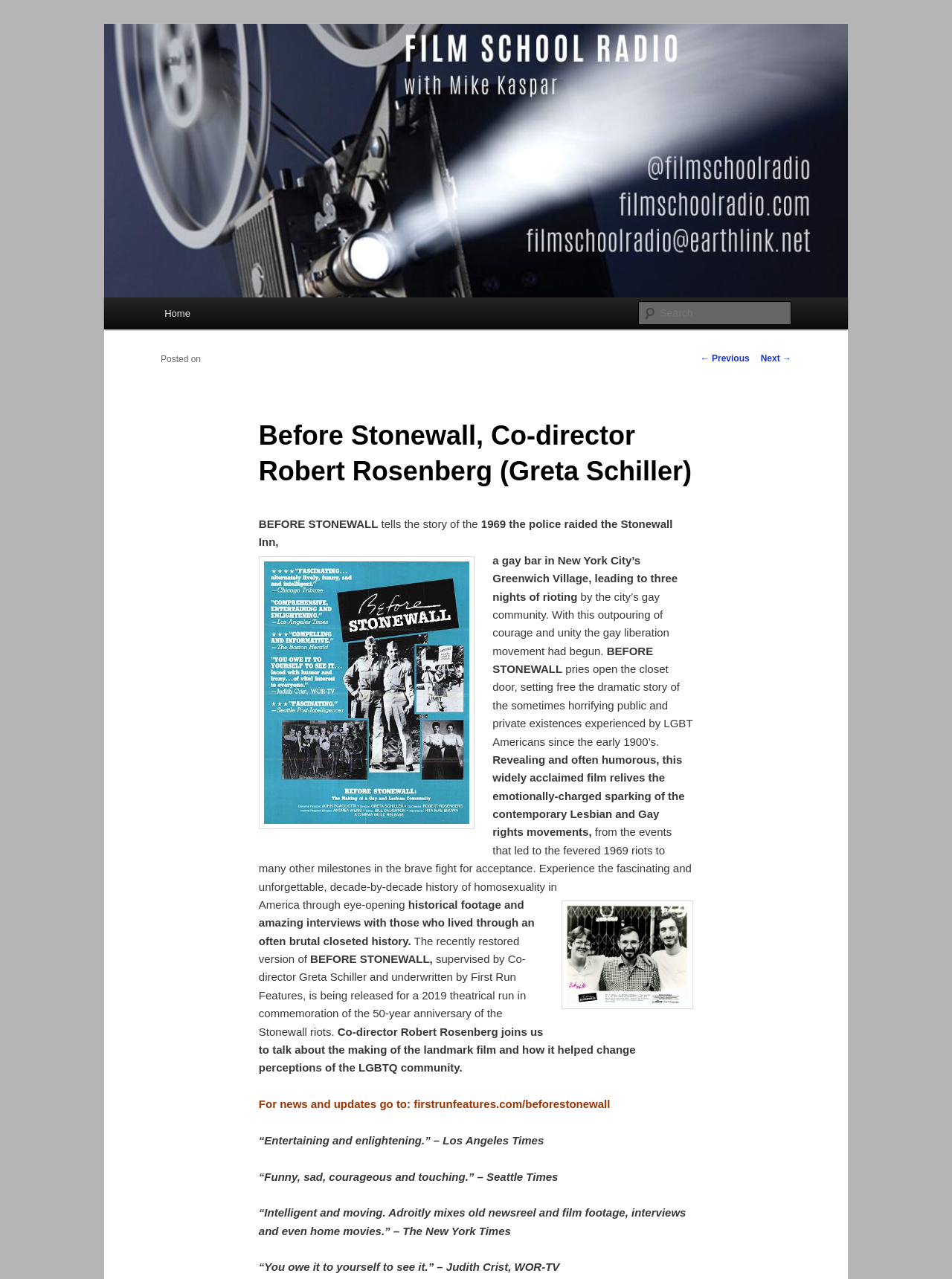Pinpoint the bounding box coordinates of the clickable area needed to execute the instruction: "Read the previous post". The coordinates should be specified as four float numbers between 0 and 1, i.e., [left, top, right, bottom].

[0.736, 0.276, 0.787, 0.284]